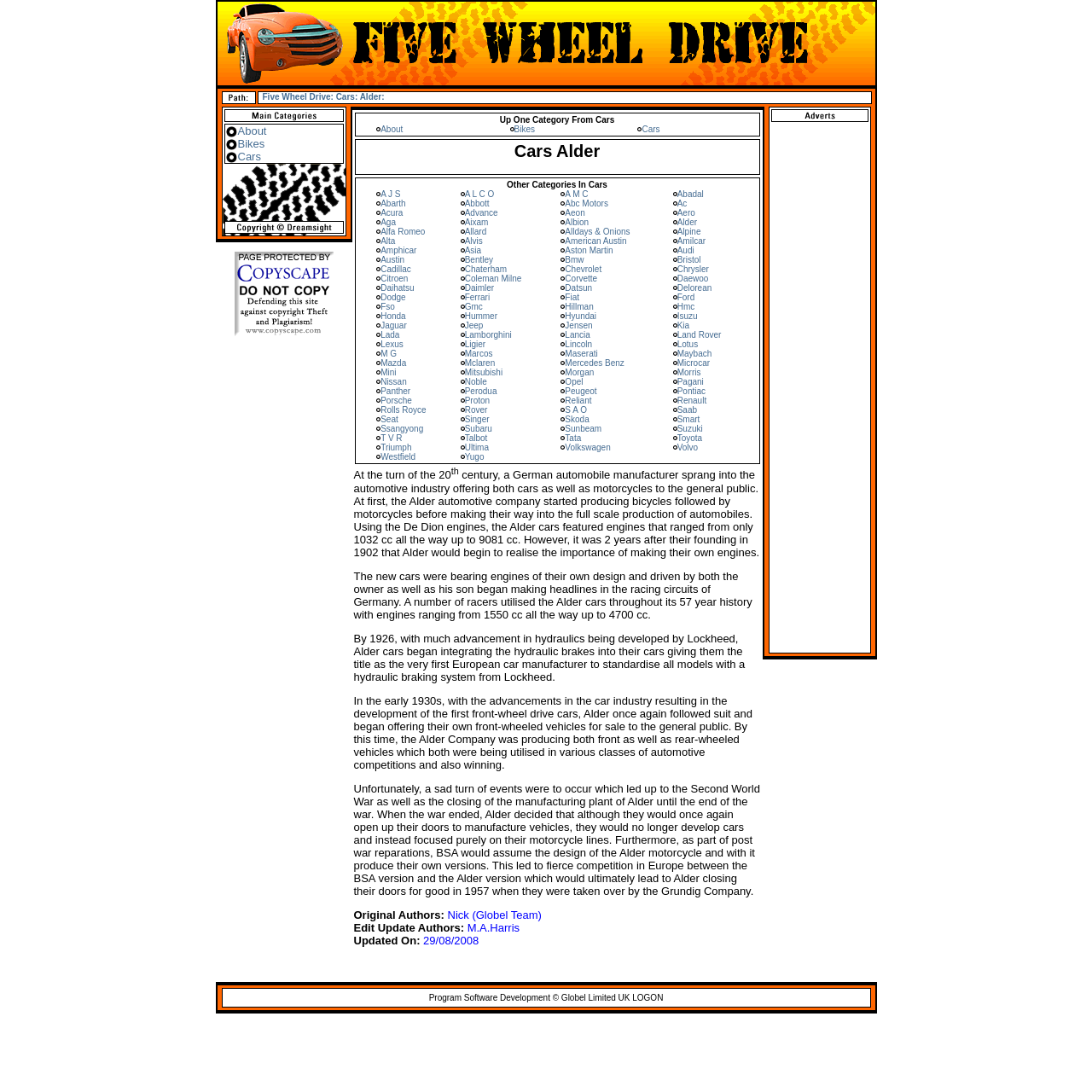How many categories are listed under Cars?
Based on the image, provide a one-word or brief-phrase response.

At least 3